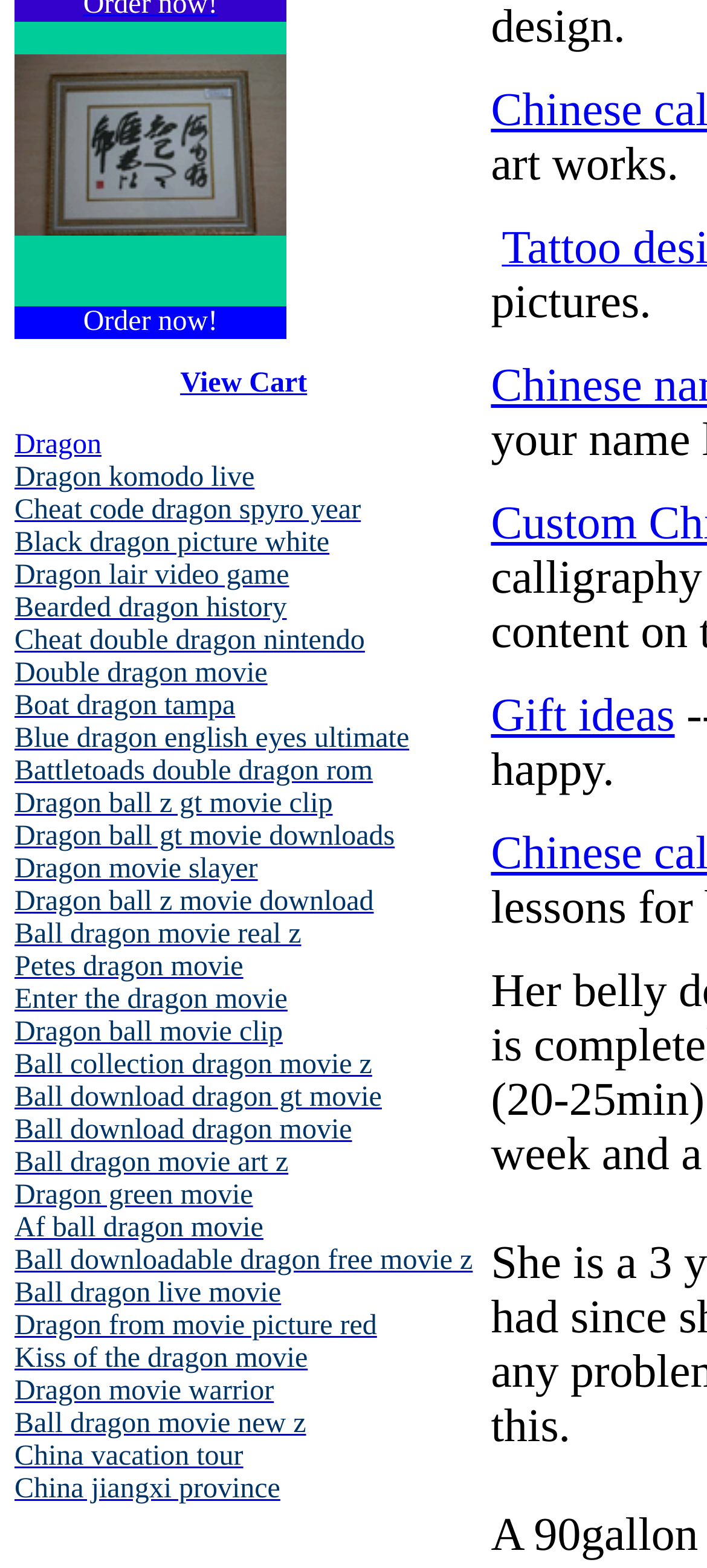Please find the bounding box coordinates of the element that must be clicked to perform the given instruction: "Explore 'Dragon' link". The coordinates should be four float numbers from 0 to 1, i.e., [left, top, right, bottom].

[0.021, 0.274, 0.144, 0.294]